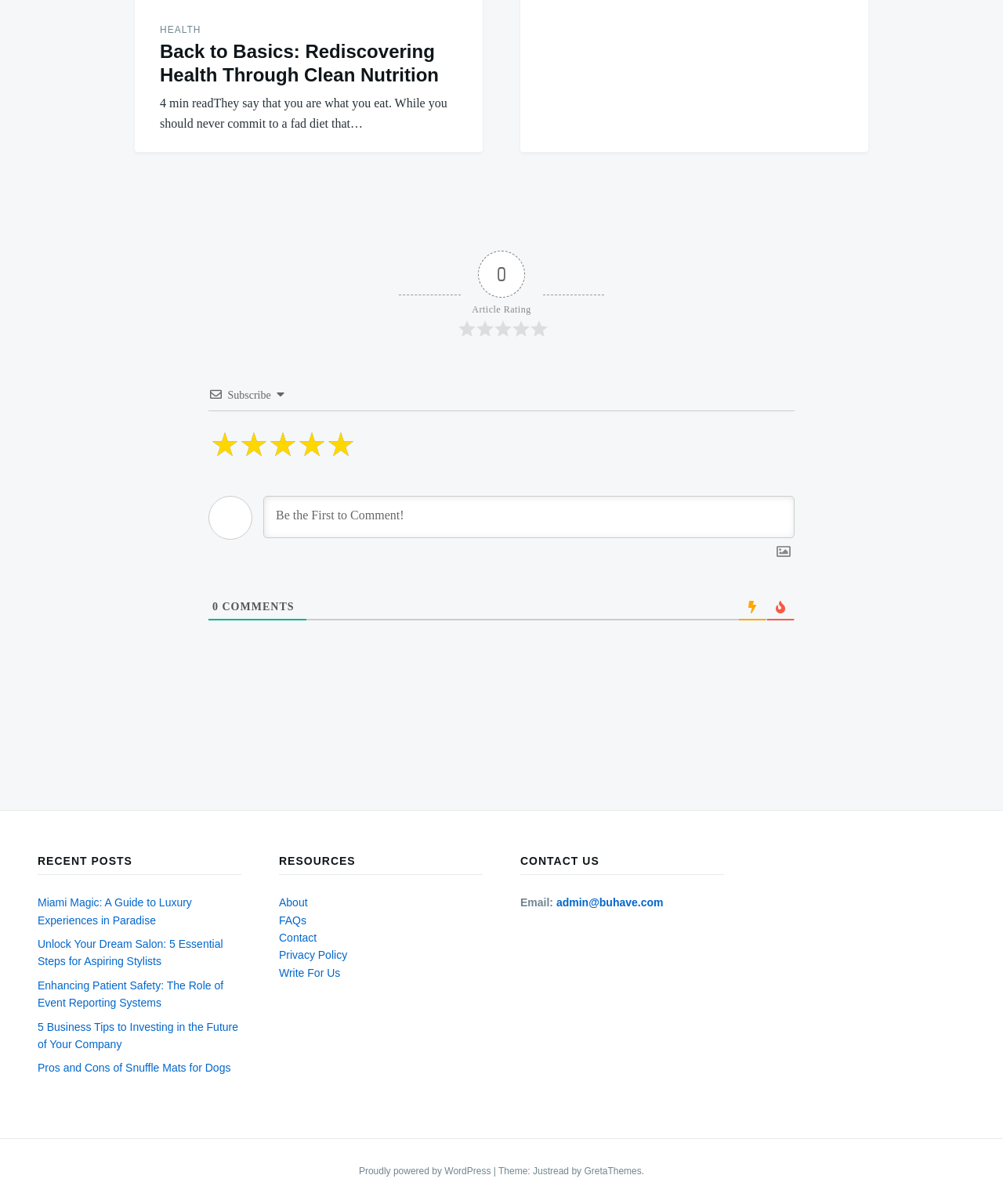Provide the bounding box coordinates of the HTML element this sentence describes: "Contact".

[0.278, 0.774, 0.316, 0.784]